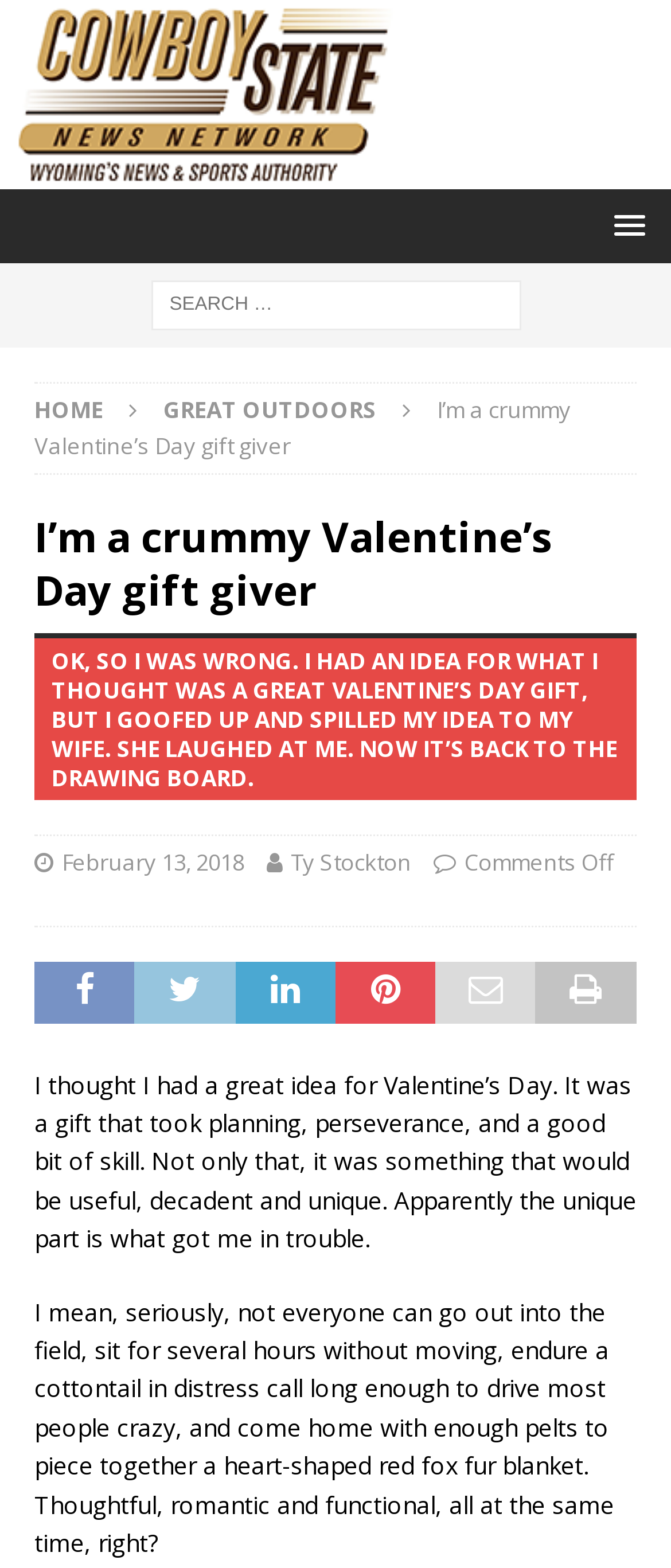Give the bounding box coordinates for the element described as: "title="Cowboy State News Network"".

[0.0, 0.097, 0.615, 0.118]